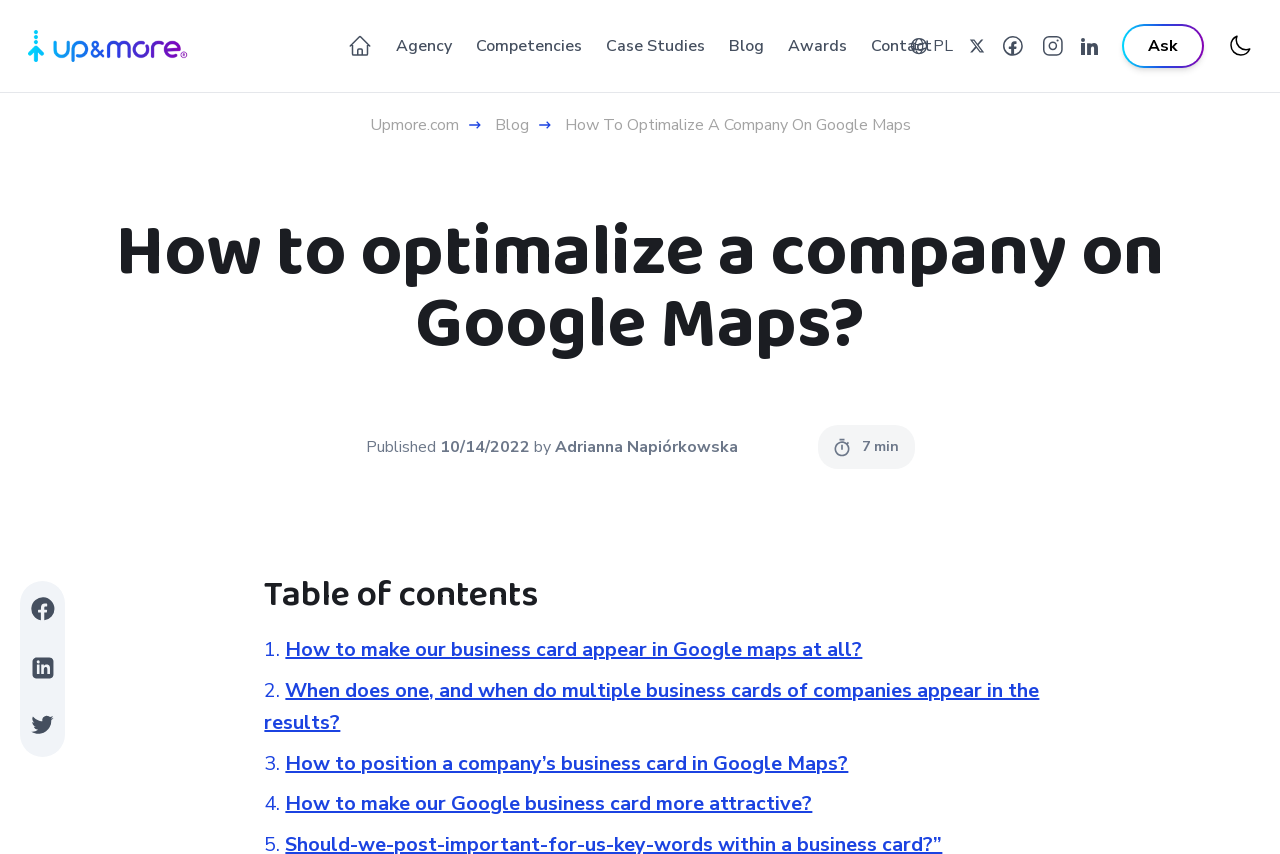Determine the bounding box coordinates of the clickable area required to perform the following instruction: "Read the 'How to optimalize a company on Google Maps?' article". The coordinates should be represented as four float numbers between 0 and 1: [left, top, right, bottom].

[0.441, 0.132, 0.711, 0.16]